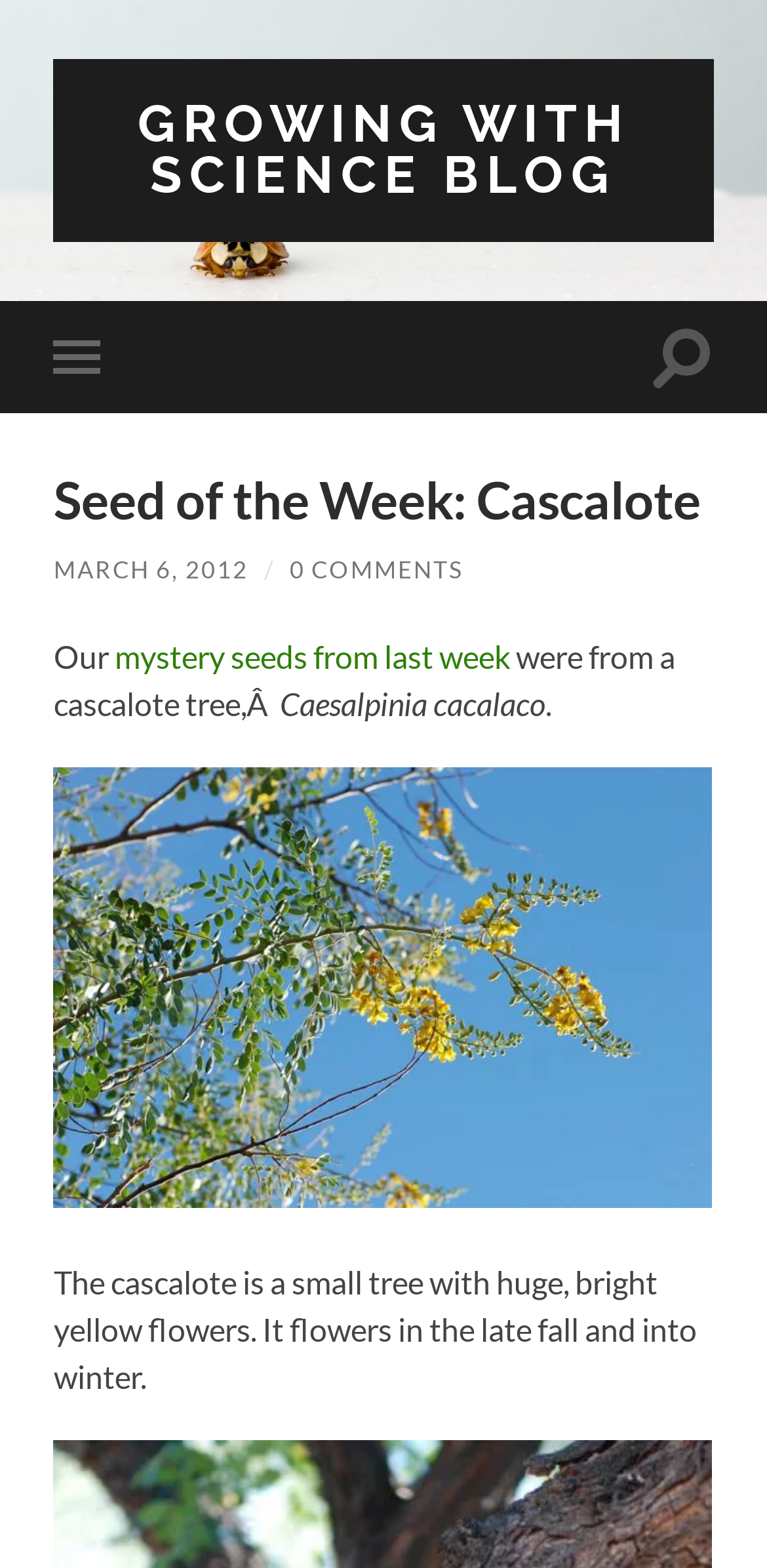Given the element description: "mystery seeds from last week", predict the bounding box coordinates of this UI element. The coordinates must be four float numbers between 0 and 1, given as [left, top, right, bottom].

[0.149, 0.407, 0.665, 0.431]